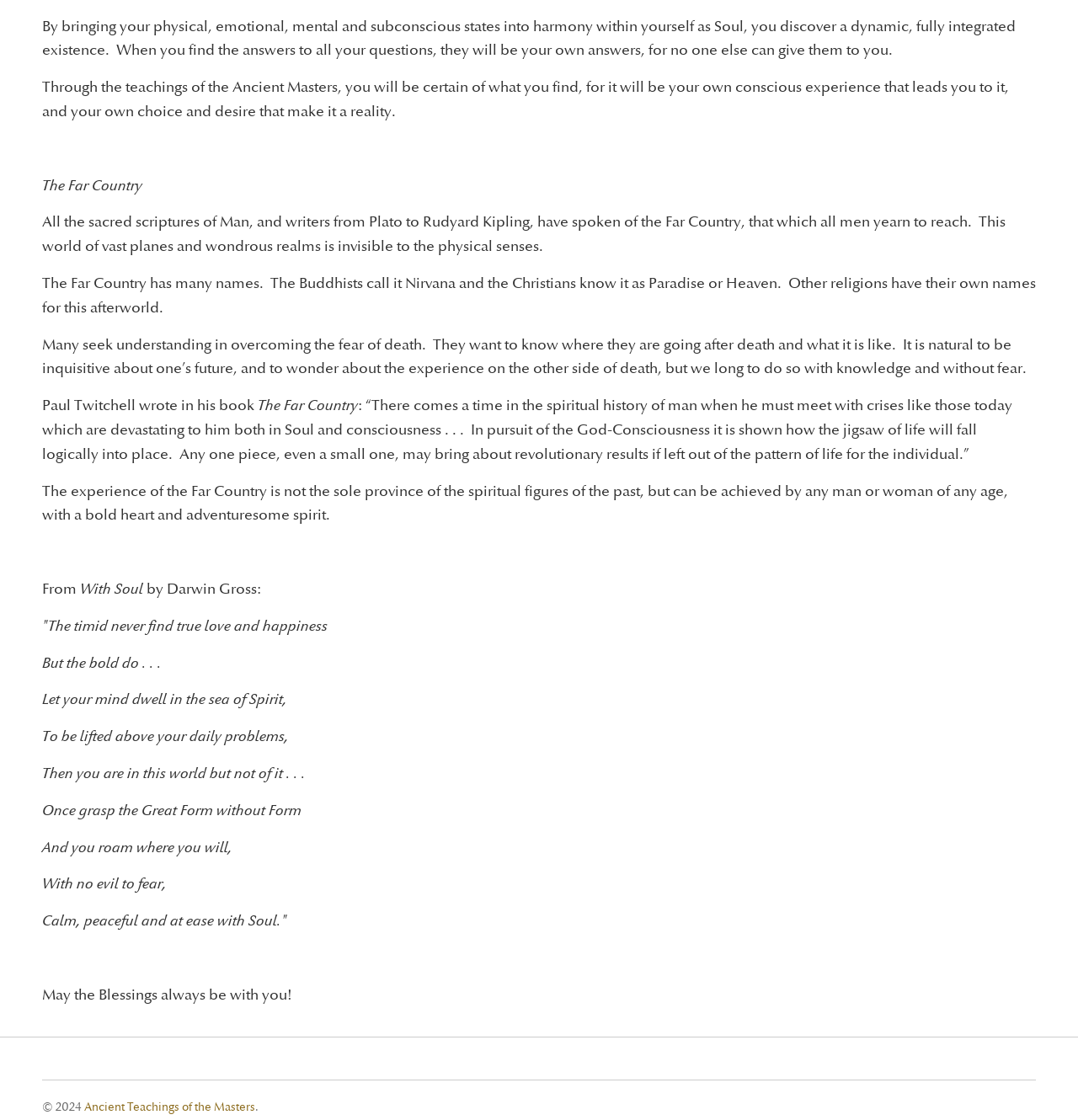How many paragraphs of text are there on the page?
From the screenshot, provide a brief answer in one word or phrase.

13